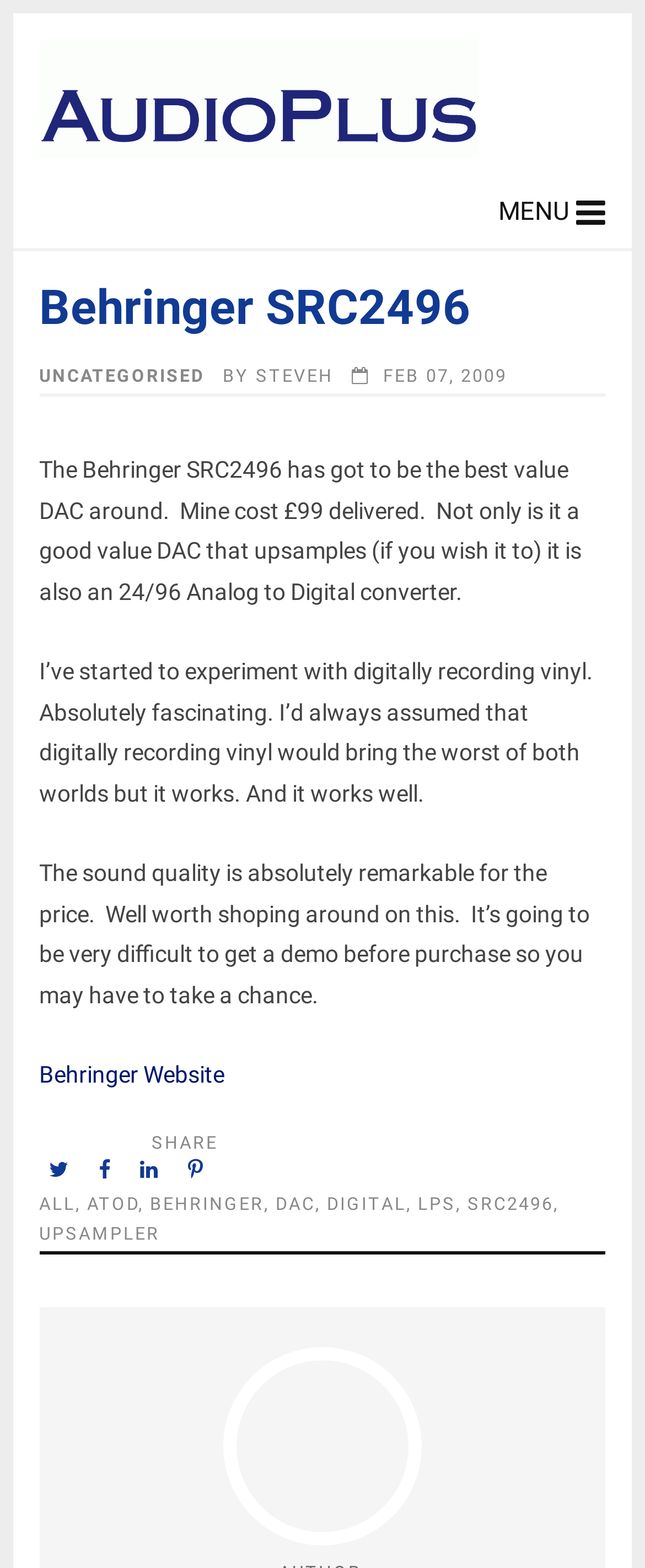Give a detailed overview of the webpage's appearance and contents.

The webpage is about the Behringer SRC2496, a digital audio converter, and features an article discussing its value and capabilities. At the top, there is a link to "AudioPlus News and Views" accompanied by an image with the same name. Below this, there is a menu link labeled "MENU". 

The main article section is divided into several parts. The title "Behringer SRC2496" is prominently displayed at the top, followed by a categorization label "UNCATEGORISED" and information about the author "STEVEH" and the date "FEB 07, 2009". 

The article itself consists of three paragraphs discussing the Behringer SRC2496's value, its use for digitally recording vinyl, and its sound quality. Below the article, there are several links, including one to the "Behringer Website" and others categorized by tags such as "ATOD", "BEHRINGER", "DAC", and "UPSAMPLER". 

In the bottom section, there are social media sharing links, including "Tweet This!", "Share on Facebook", "Share on LinkedIn", and "Pin this!", as well as a "SHARE" label.